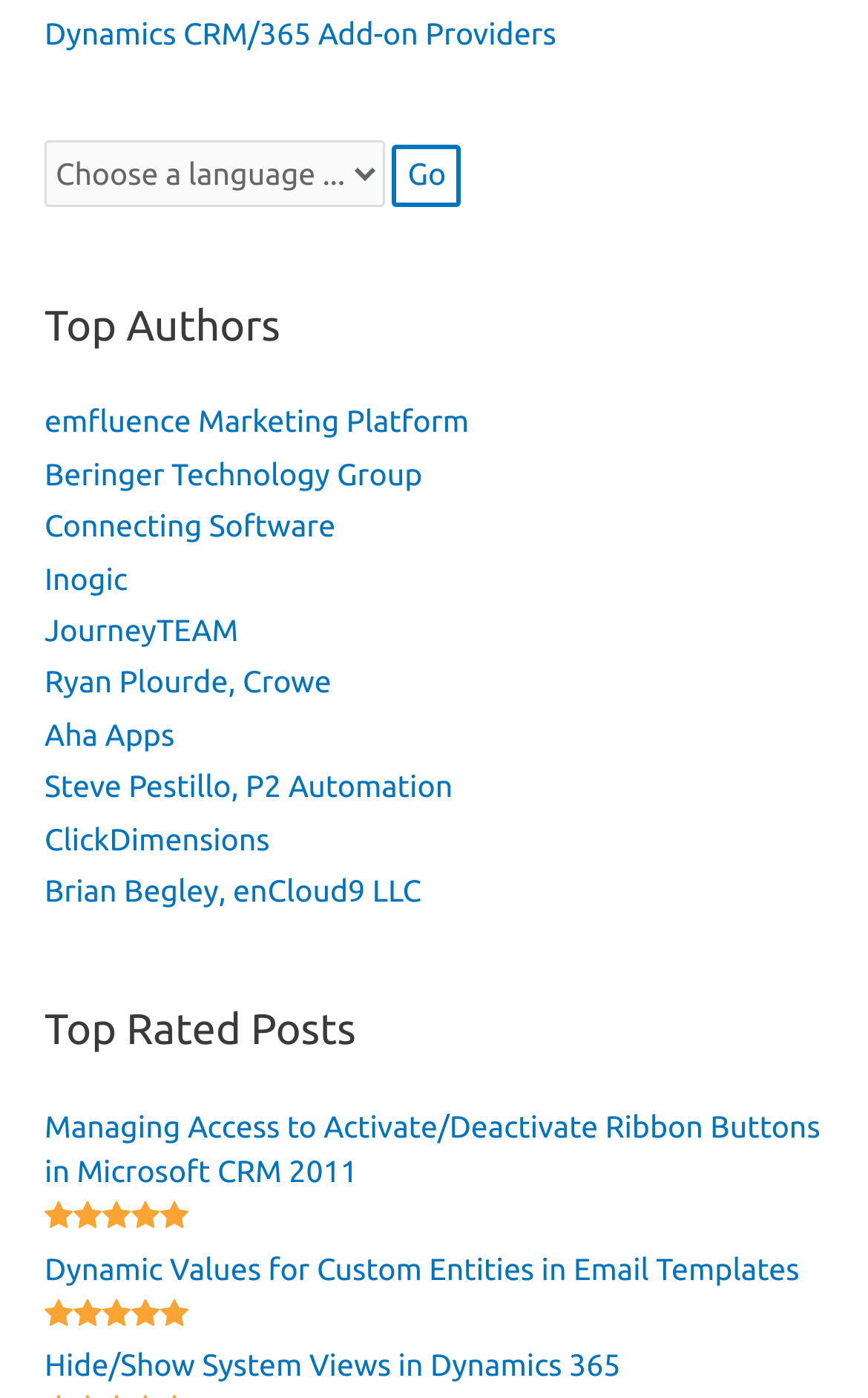What is the title of the first post?
Utilize the image to construct a detailed and well-explained answer.

I looked at the links under the 'Top Rated Posts' heading and found the first link, which has the title 'Managing Access to Activate/Deactivate Ribbon Buttons in Microsoft CRM 2011'.